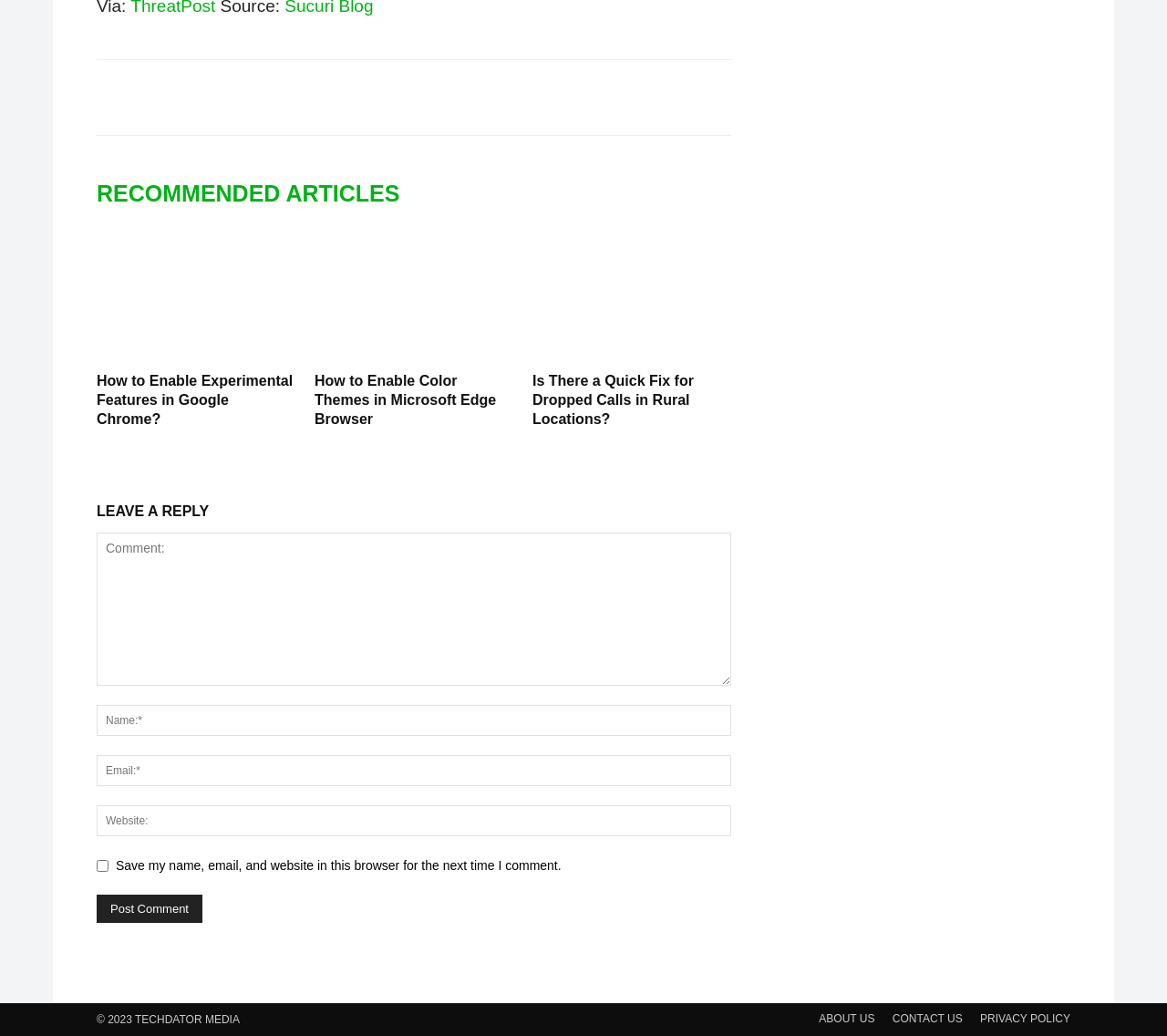Locate the bounding box of the UI element based on this description: "PRIVACY POLICY". Provide four float numbers between 0 and 1 as [left, top, right, bottom].

[0.84, 0.975, 0.917, 0.991]